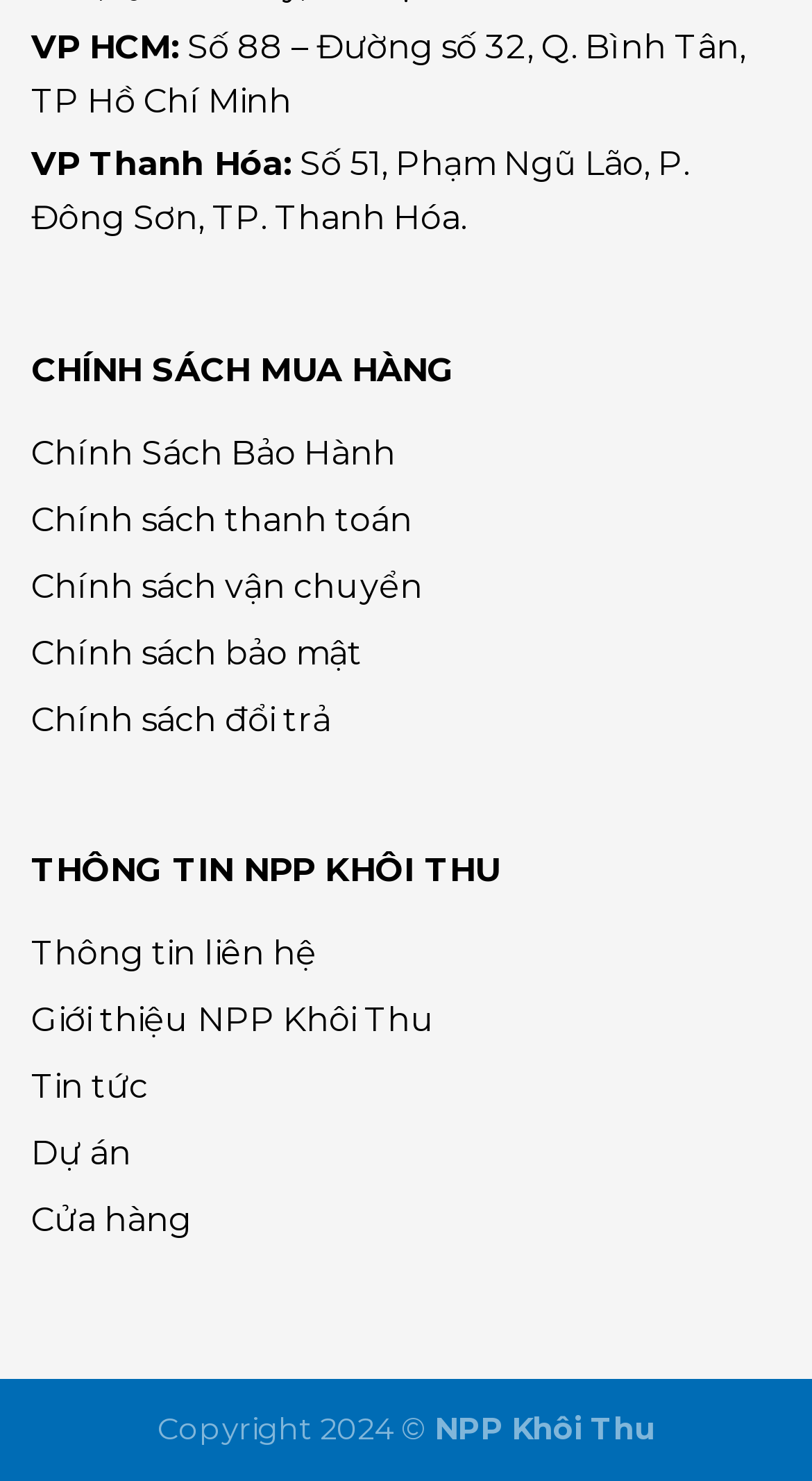How many sections are there on the webpage?
Please provide a detailed answer to the question.

I identified three sections on the webpage: the first section contains the addresses of VP HCM and VP Thanh Hóa, the second section contains links related to policies, and the third section contains links related to the company and its information.